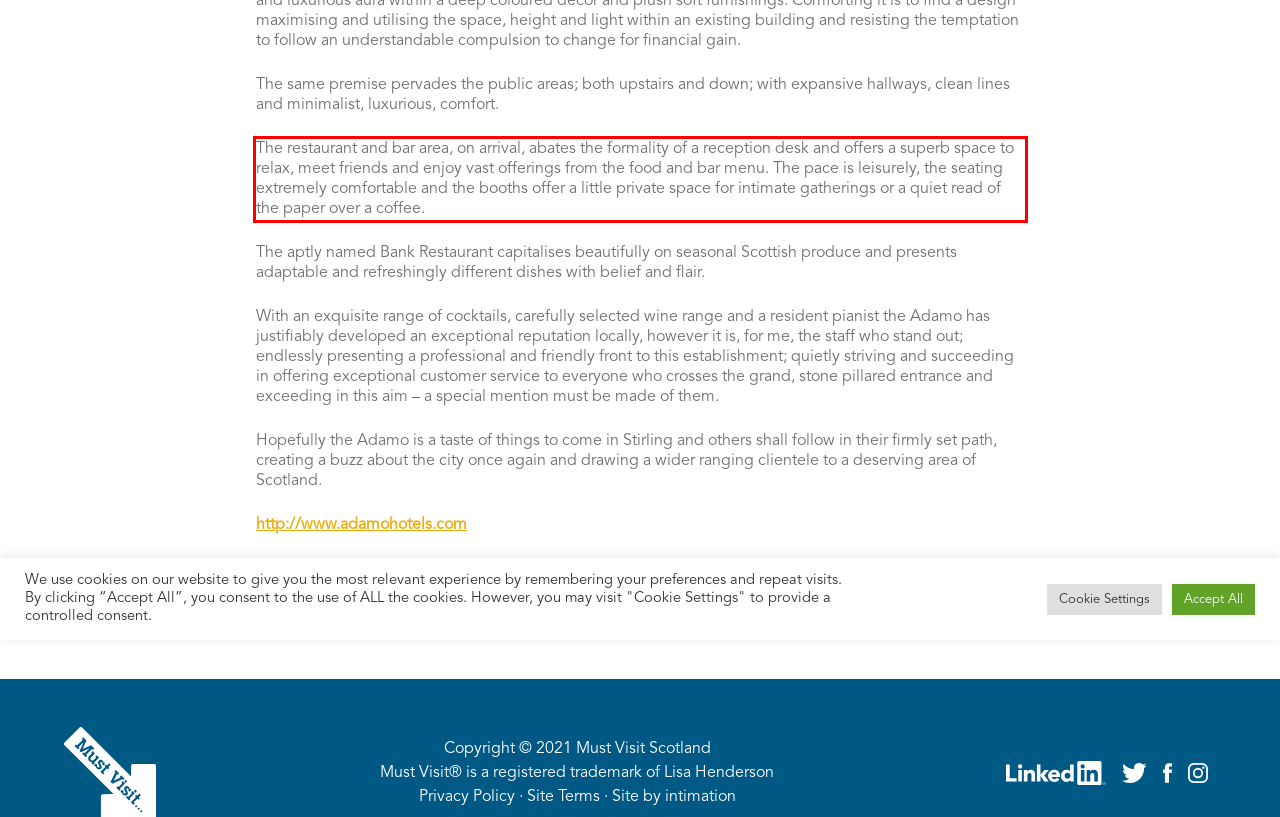Please take the screenshot of the webpage, find the red bounding box, and generate the text content that is within this red bounding box.

The restaurant and bar area, on arrival, abates the formality of a reception desk and offers a superb space to relax, meet friends and enjoy vast offerings from the food and bar menu. The pace is leisurely, the seating extremely comfortable and the booths offer a little private space for intimate gatherings or a quiet read of the paper over a coffee.